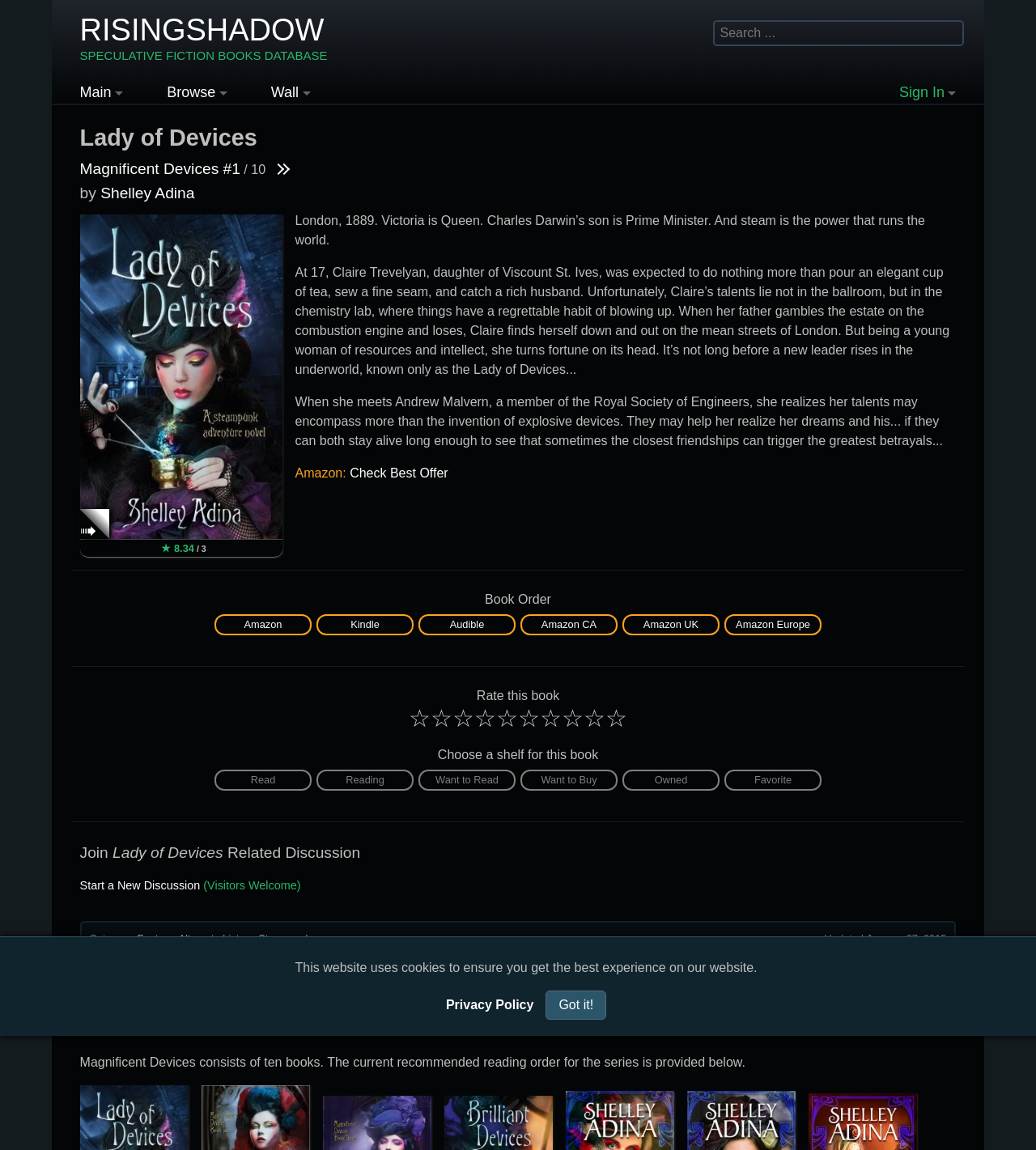Who is the author of the book?
From the screenshot, supply a one-word or short-phrase answer.

Shelley Adina